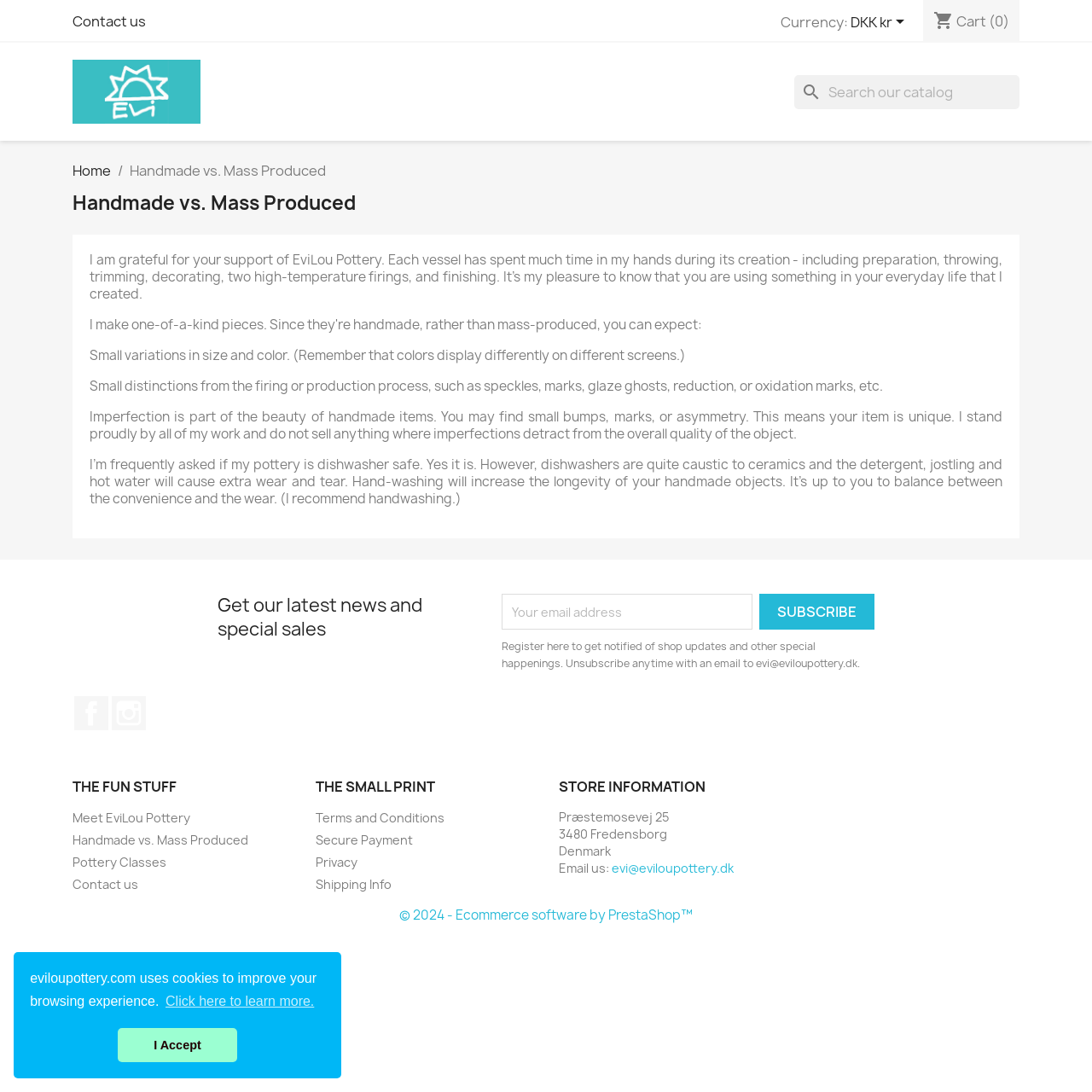Identify the bounding box coordinates for the UI element described as: "Click here to learn more.".

[0.149, 0.905, 0.29, 0.929]